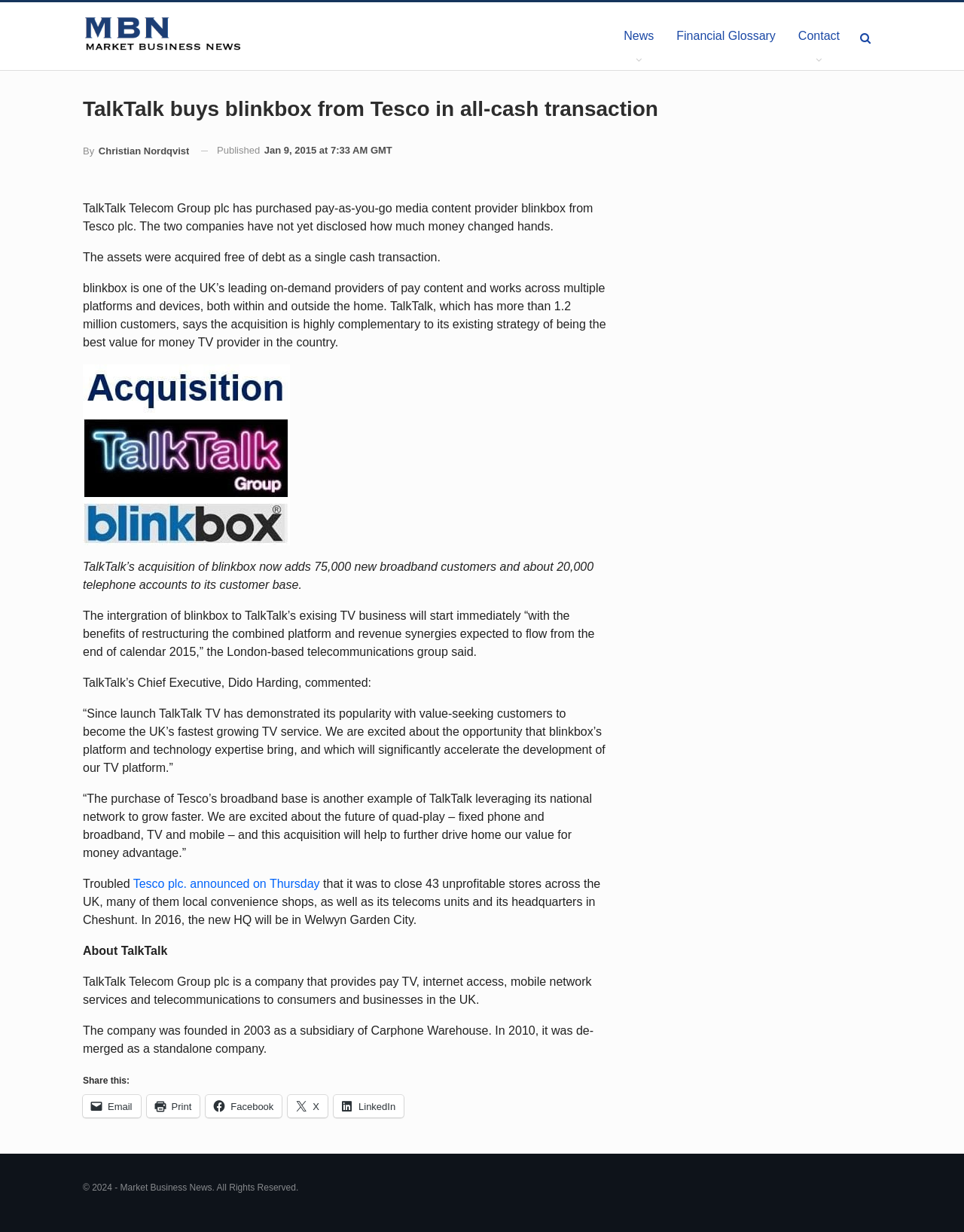What is the year when TalkTalk was de-merged as a standalone company?
Use the screenshot to answer the question with a single word or phrase.

2010